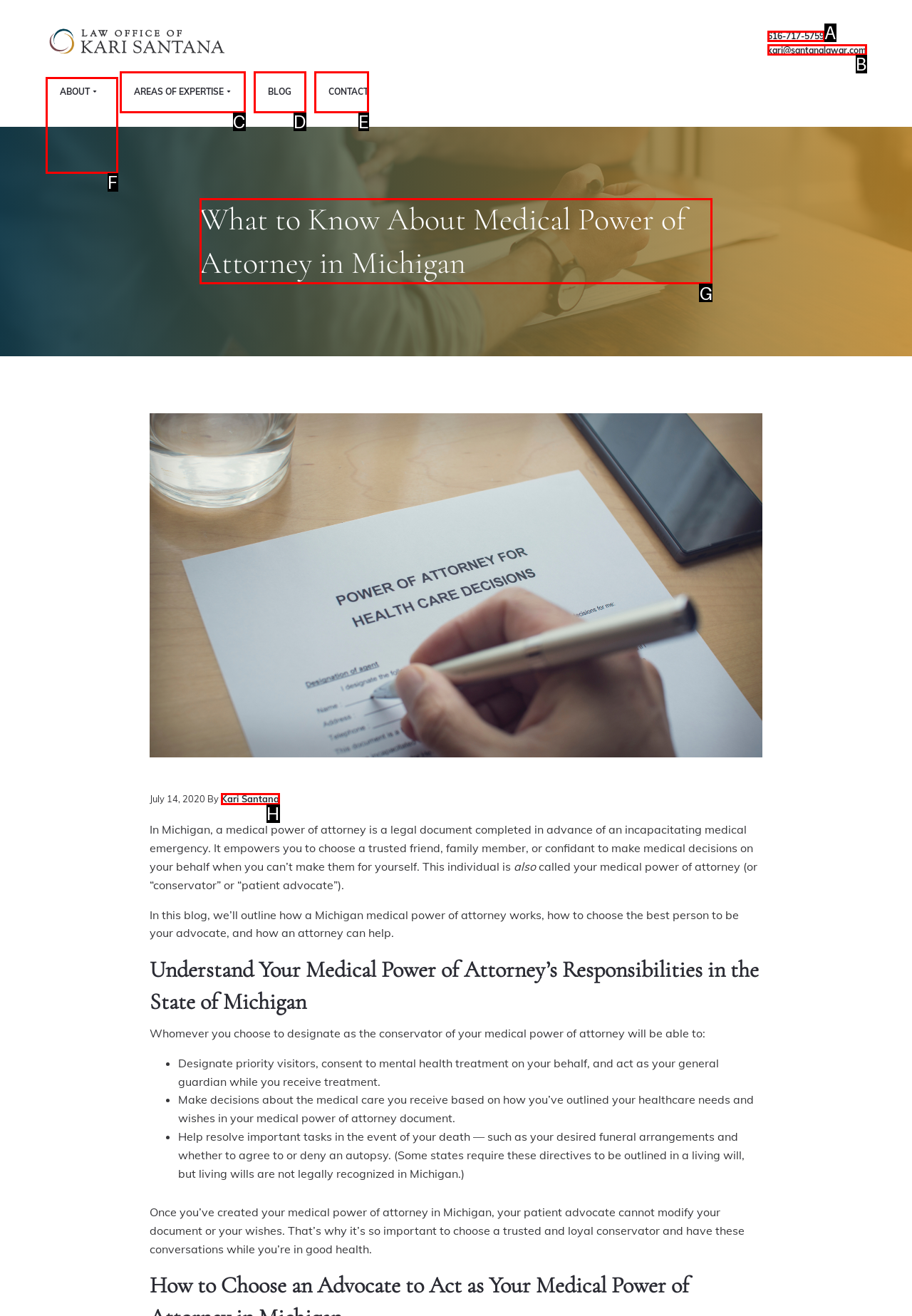Please indicate which option's letter corresponds to the task: Read the blog post about medical power of attorney in Michigan by examining the highlighted elements in the screenshot.

G